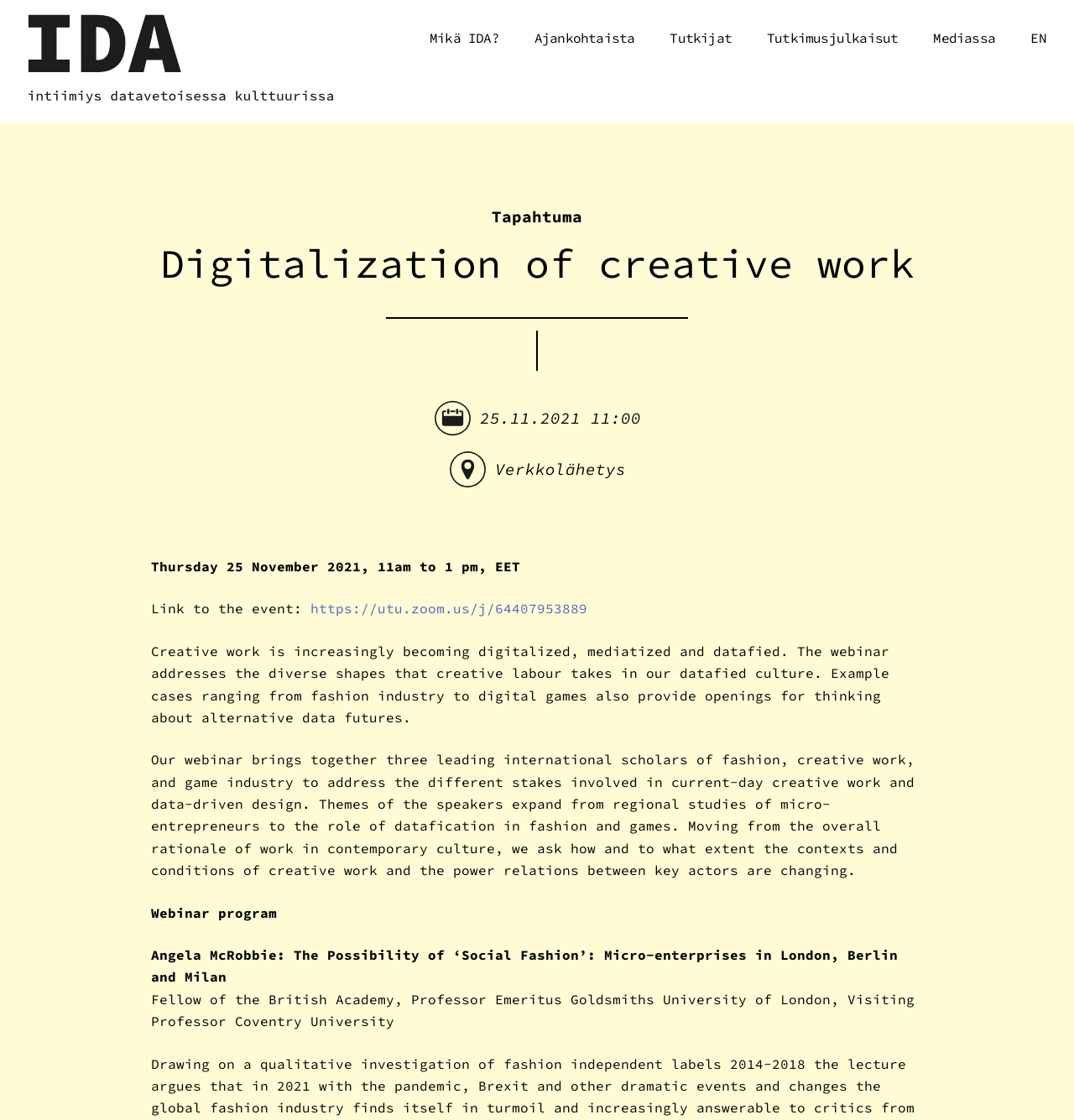Please find the bounding box coordinates of the element that must be clicked to perform the given instruction: "Click the link to learn what IDA is". The coordinates should be four float numbers from 0 to 1, i.e., [left, top, right, bottom].

[0.4, 0.012, 0.465, 0.057]